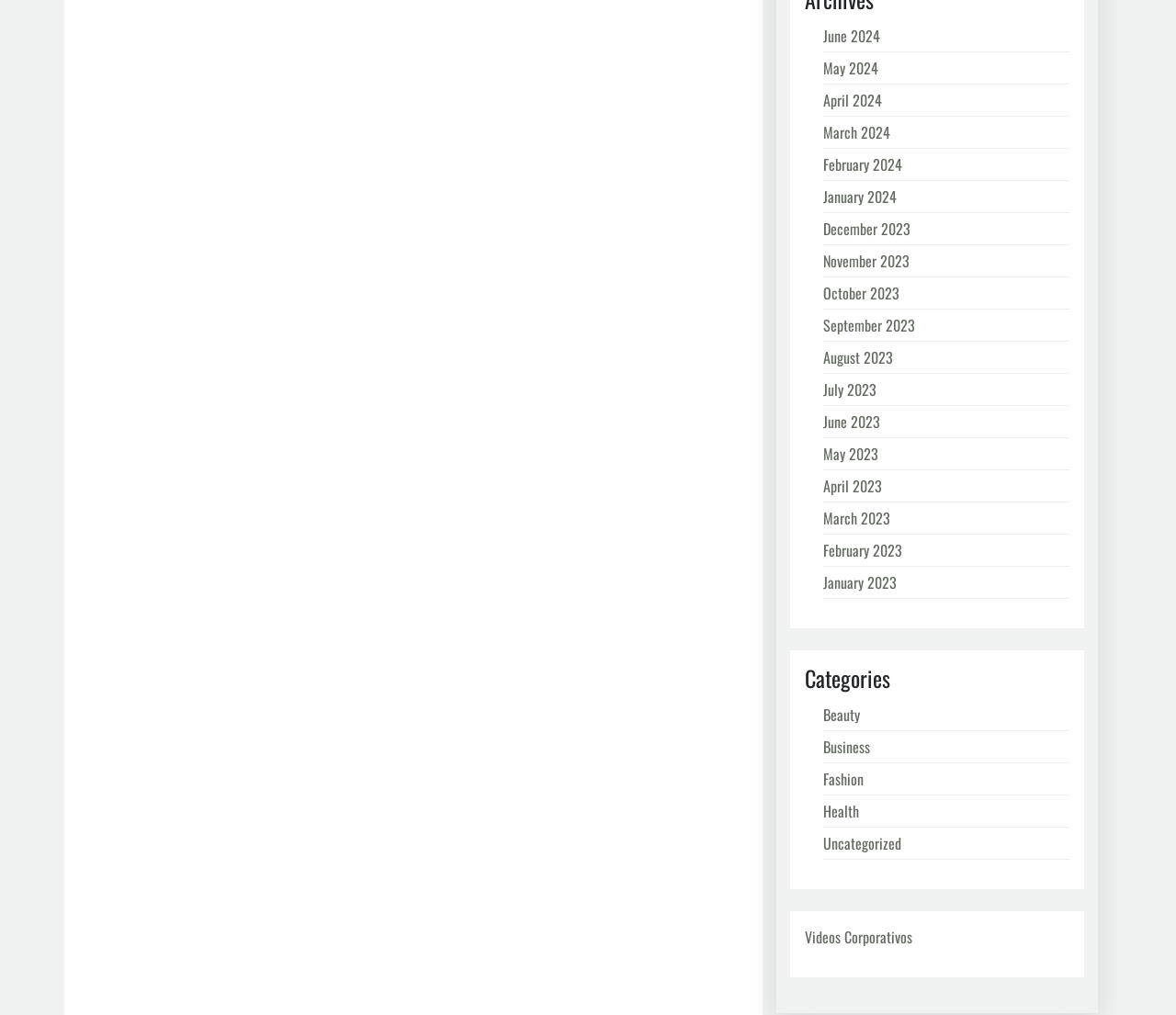Provide a one-word or brief phrase answer to the question:
How many months are listed in 2024?

6